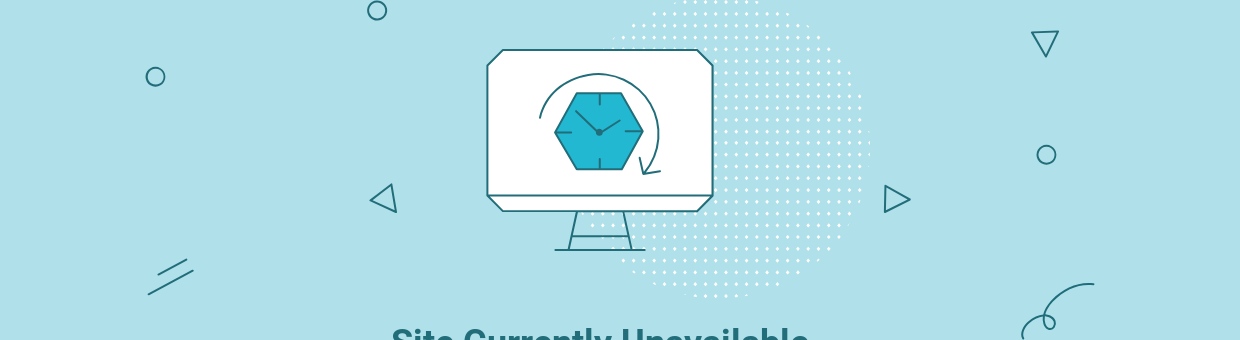What is the purpose of the geometric shapes and dots?
Please describe in detail the information shown in the image to answer the question.

The geometric shapes and dots surrounding the main elements of the image serve to add a modern and dynamic feel to the overall design, making the maintenance page more visually appealing.